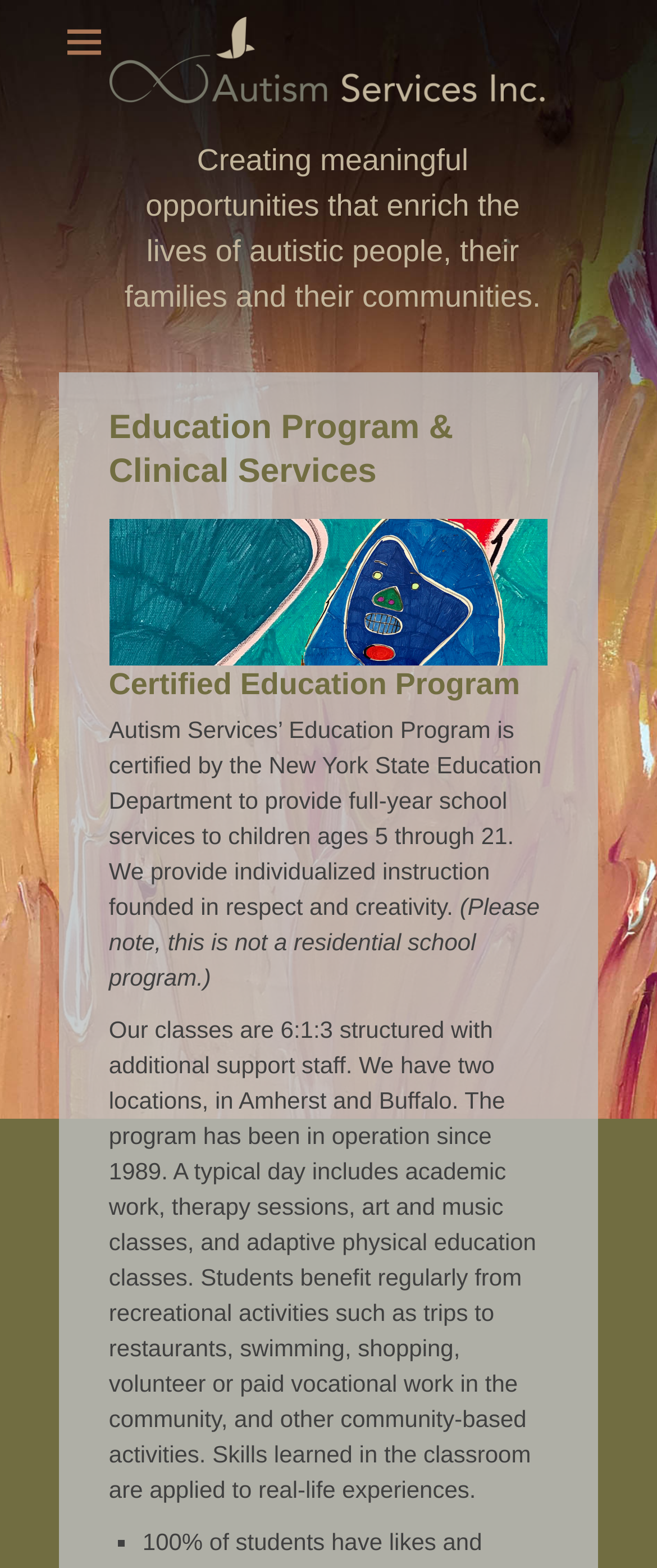What is the focus of the education program?
Give a one-word or short phrase answer based on the image.

Autistic people